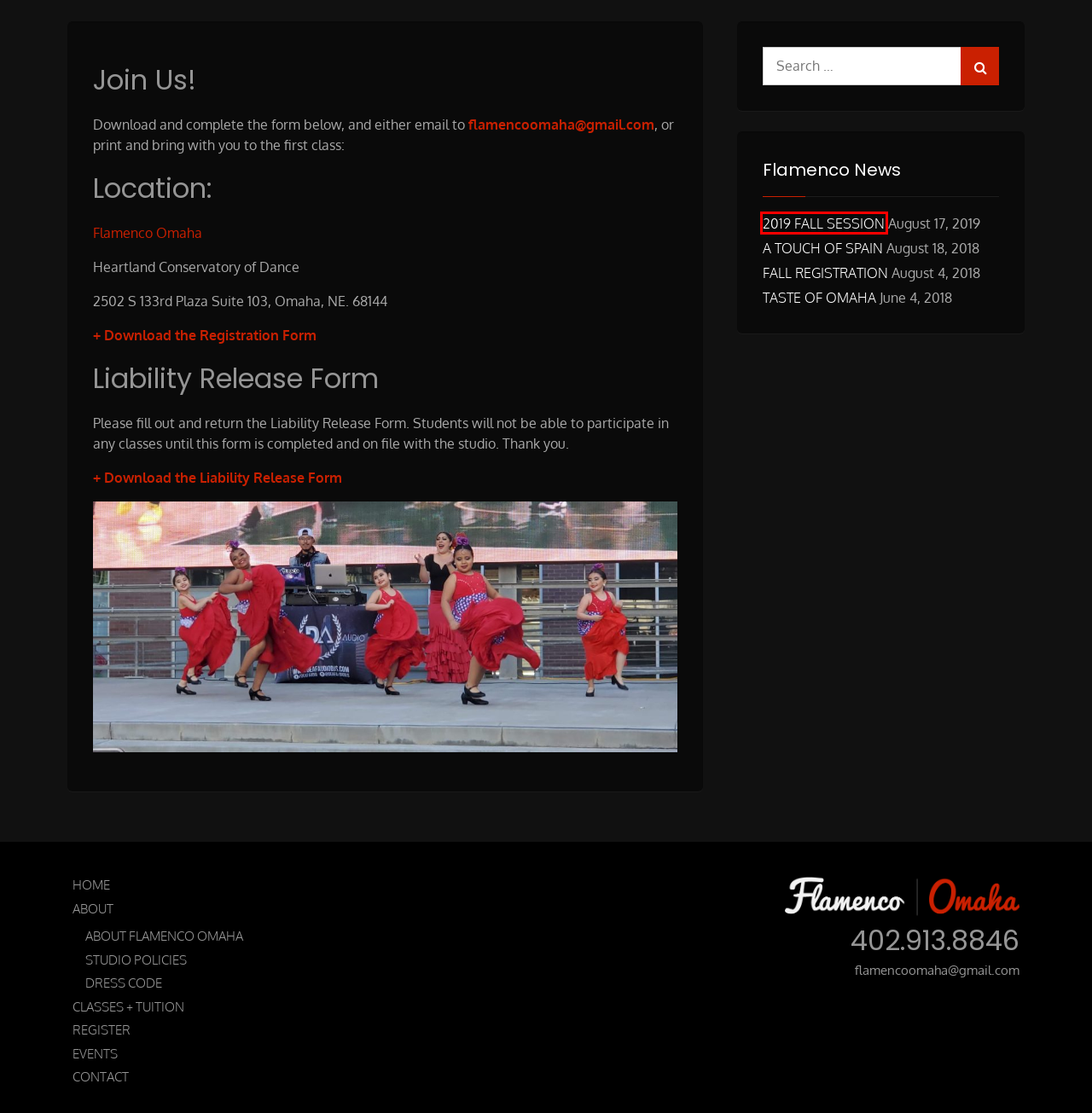Examine the screenshot of a webpage featuring a red bounding box and identify the best matching webpage description for the new page that results from clicking the element within the box. Here are the options:
A. Studio Policies – Flamenco Omaha Dance
B. Taste of Omaha – Flamenco Omaha Dance
C. 2019 Fall Session – Flamenco Omaha Dance
D. Events – Flamenco Omaha Dance
E. About Flamenco Omaha – Flamenco Omaha Dance
F. Classes + Tuition – Flamenco Omaha Dance
G. Fall Registration – Flamenco Omaha Dance
H. A Touch of Spain – Flamenco Omaha Dance

C